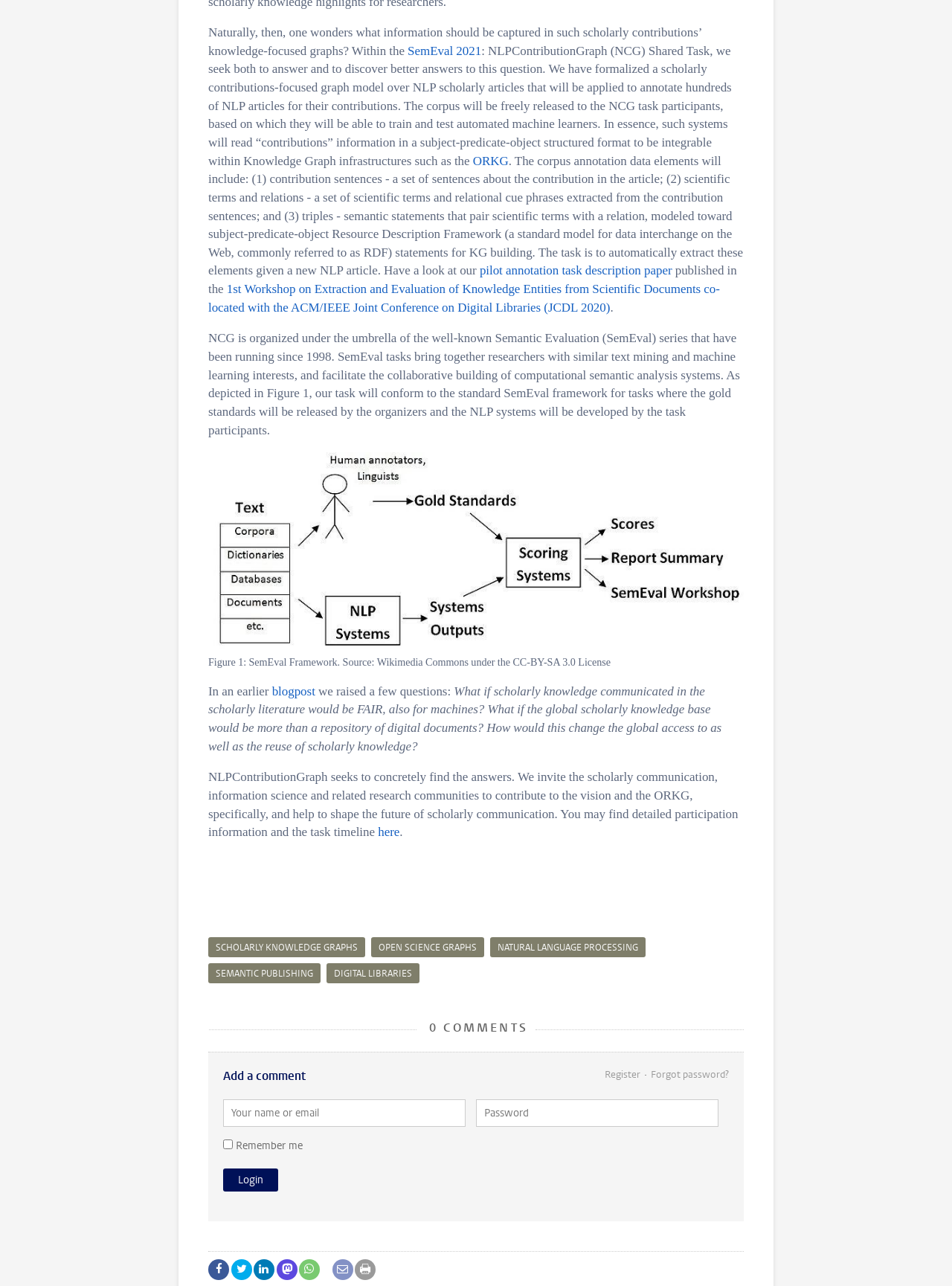Specify the bounding box coordinates for the region that must be clicked to perform the given instruction: "Click the link to learn more about SemEval 2021".

[0.428, 0.034, 0.506, 0.045]